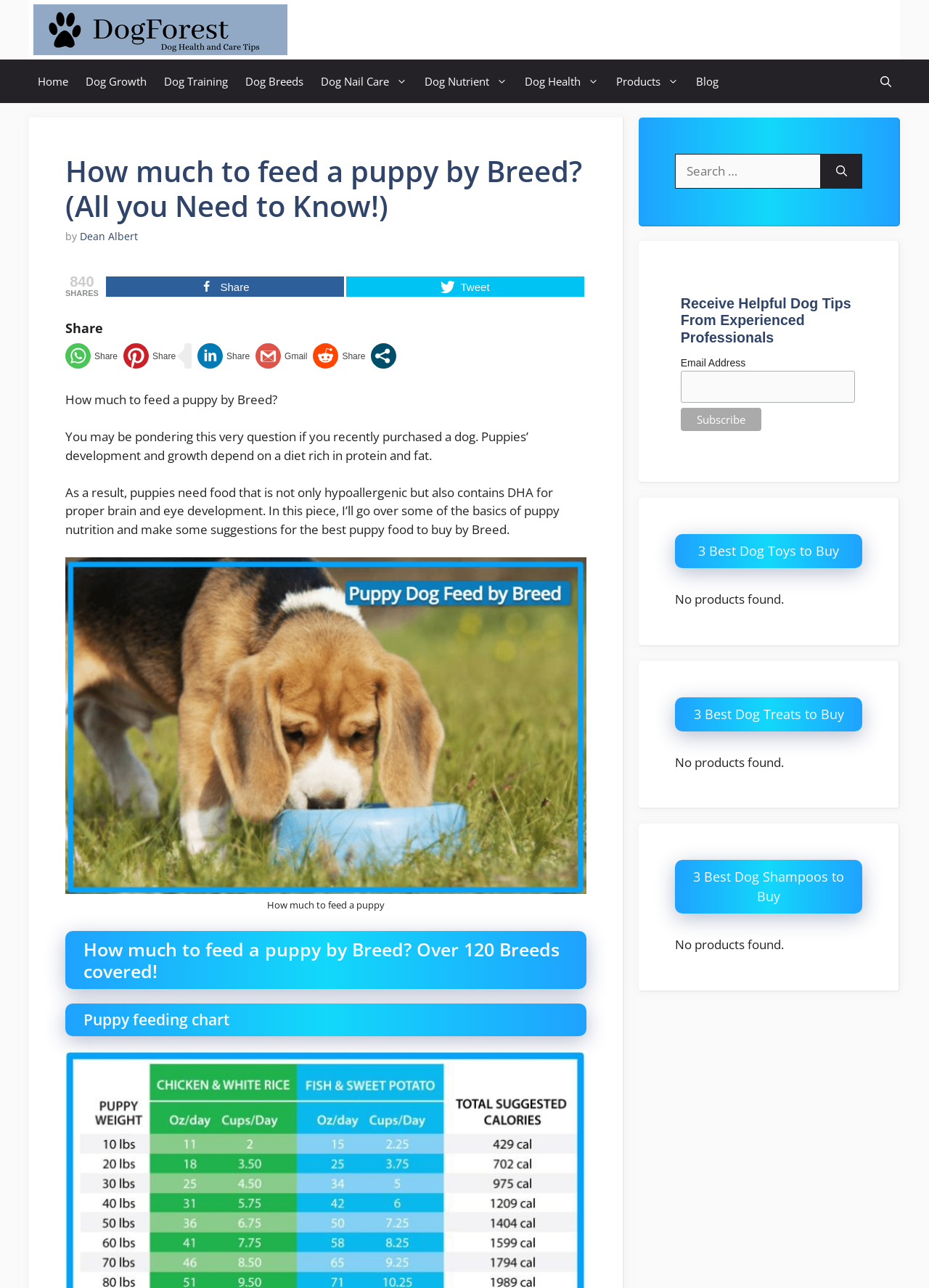How many breeds are covered in the puppy feeding chart?
Using the image as a reference, give an elaborate response to the question.

The webpage mentions that the puppy feeding chart covers over 120 breeds, as stated in the heading 'How much to feed a puppy by Breed? Over 120 Breeds covered!'.